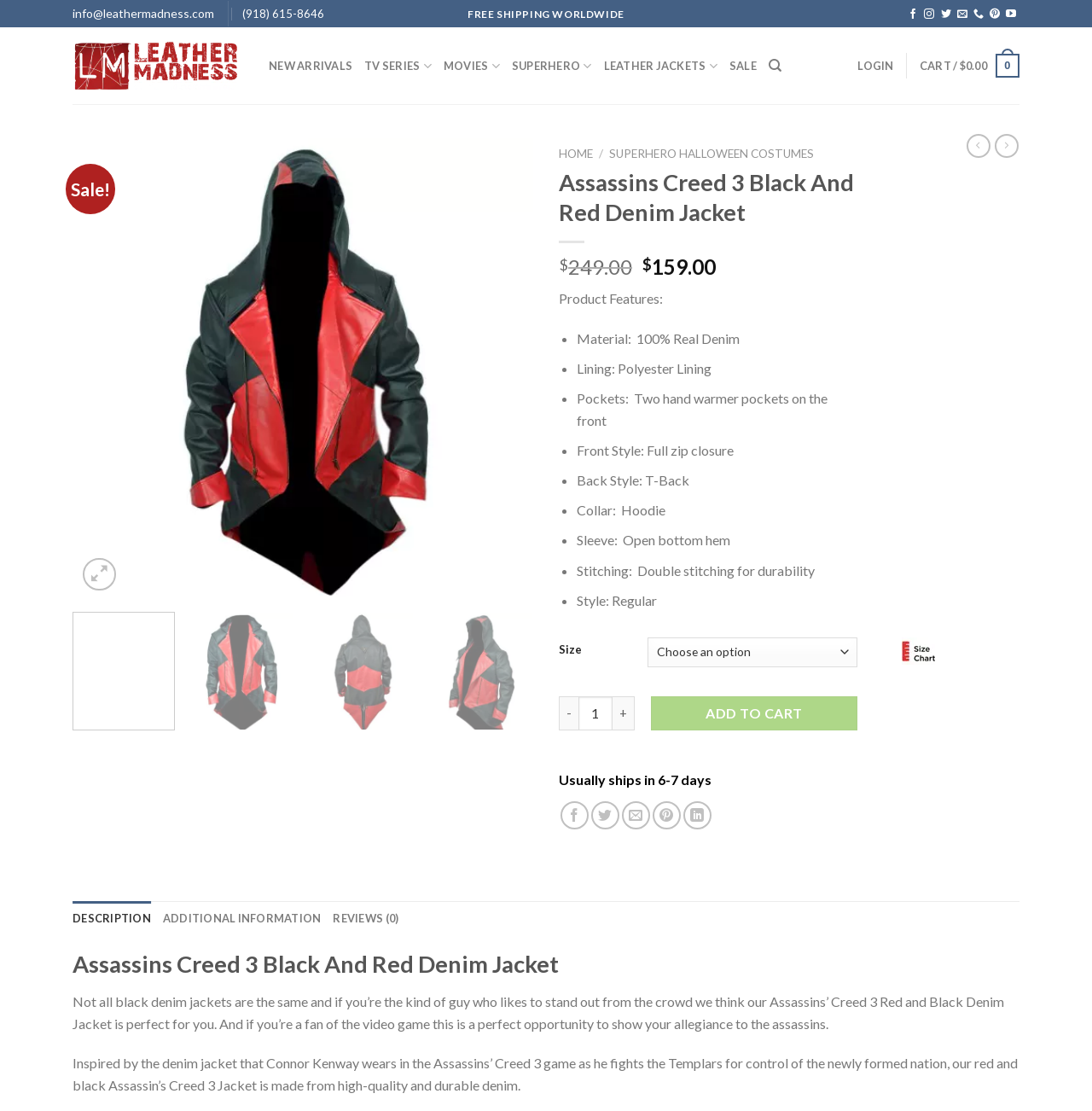Determine the coordinates of the bounding box for the clickable area needed to execute this instruction: "Add to wishlist".

[0.439, 0.17, 0.477, 0.199]